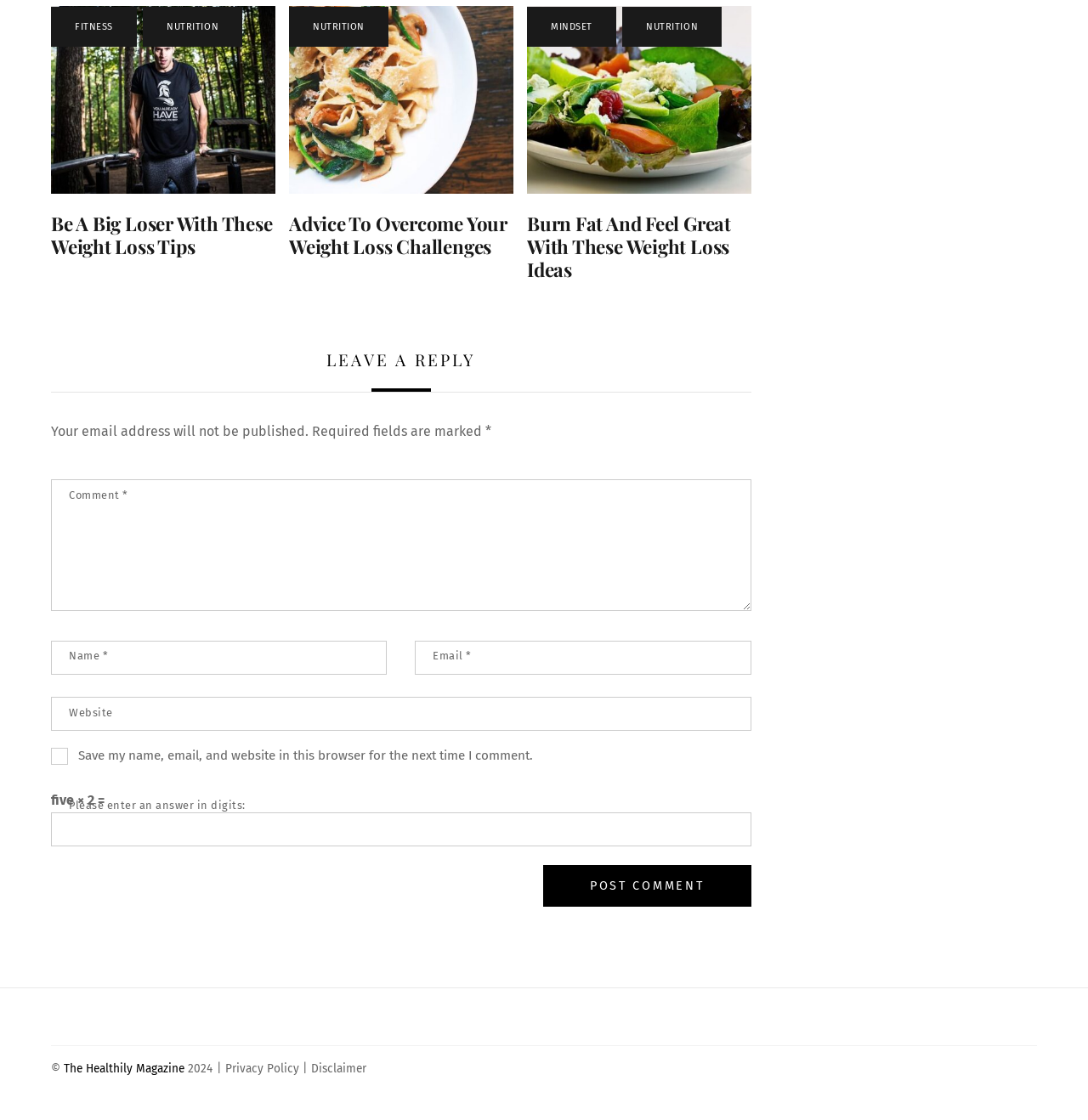What is the main topic of the webpage?
Please look at the screenshot and answer in one word or a short phrase.

Weight Loss